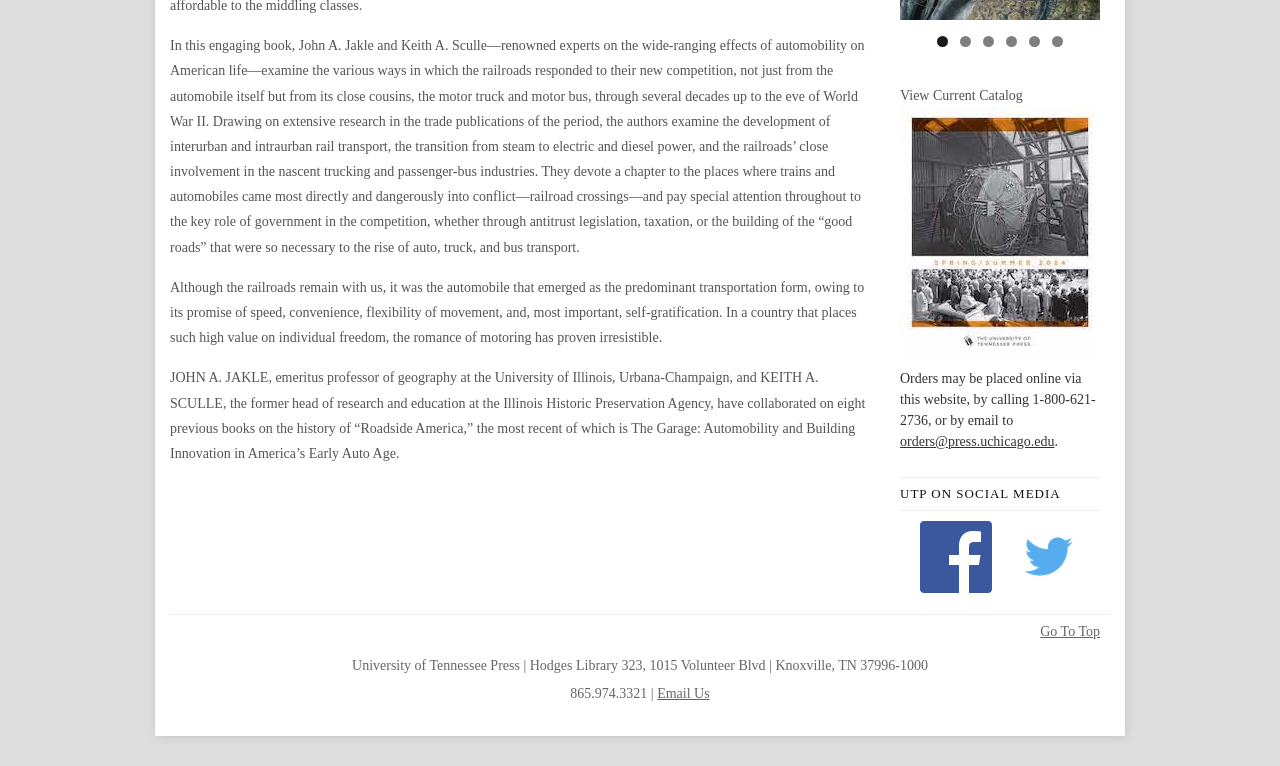Provide the bounding box for the UI element matching this description: "Go To Top".

[0.813, 0.816, 0.859, 0.834]